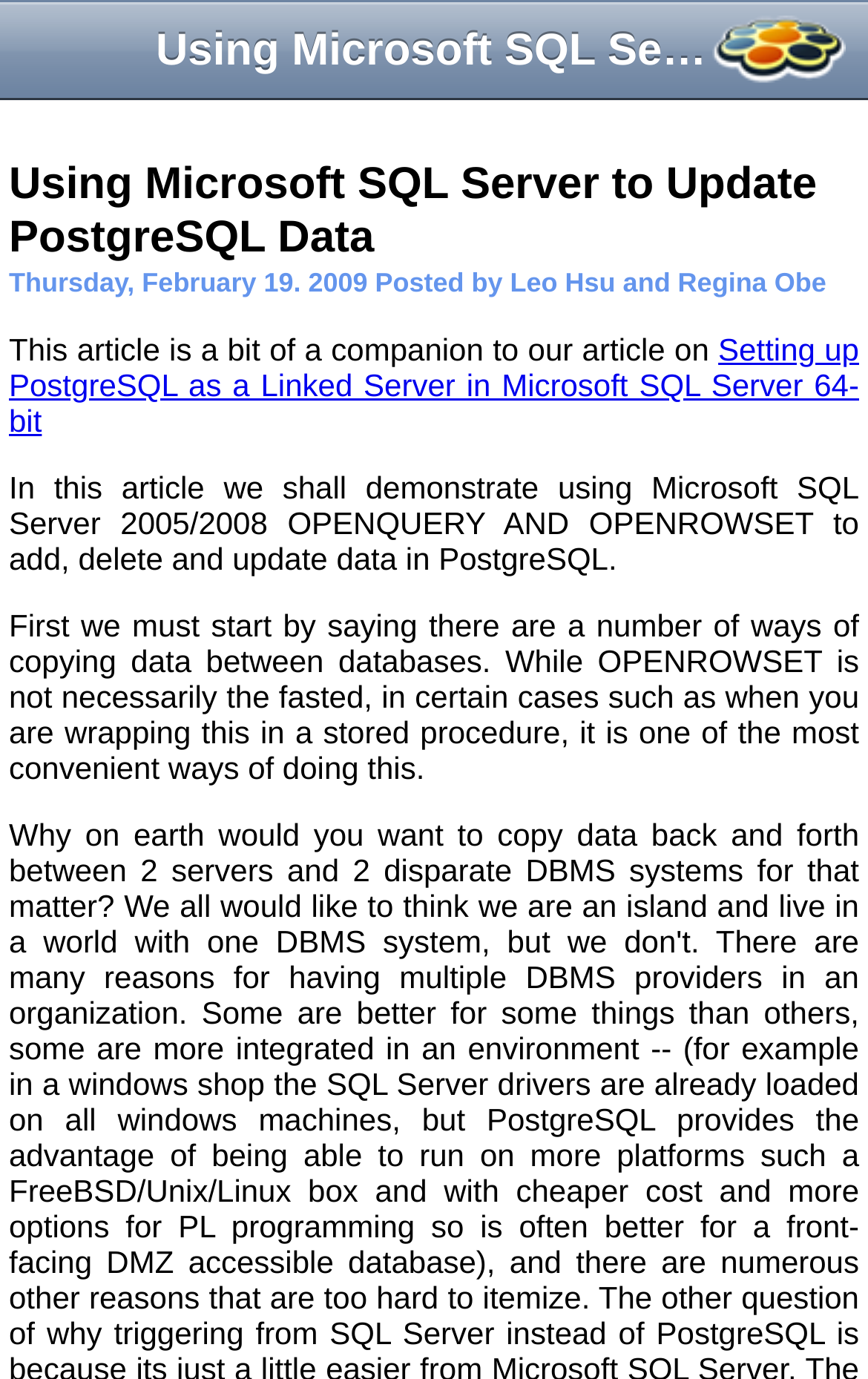Determine and generate the text content of the webpage's headline.

Using Microsoft SQL Server to Update PostgreSQL Data